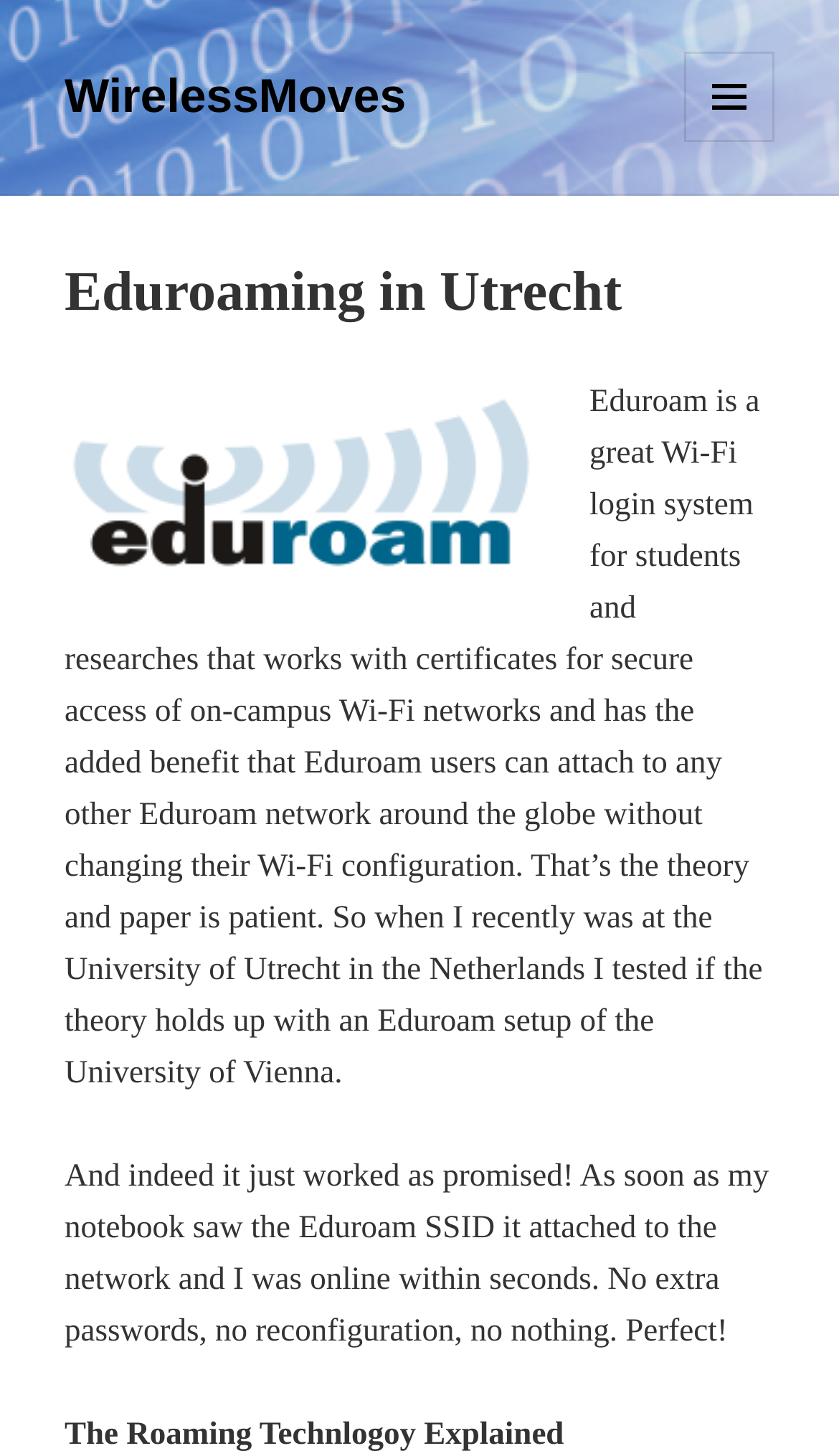What is Eduroam?
Please answer the question as detailed as possible.

Based on the text, Eduroam is a Wi-Fi login system for students and researchers that works with certificates for secure access of on-campus Wi-Fi networks and allows users to attach to any other Eduroam network around the globe without changing their Wi-Fi configuration.